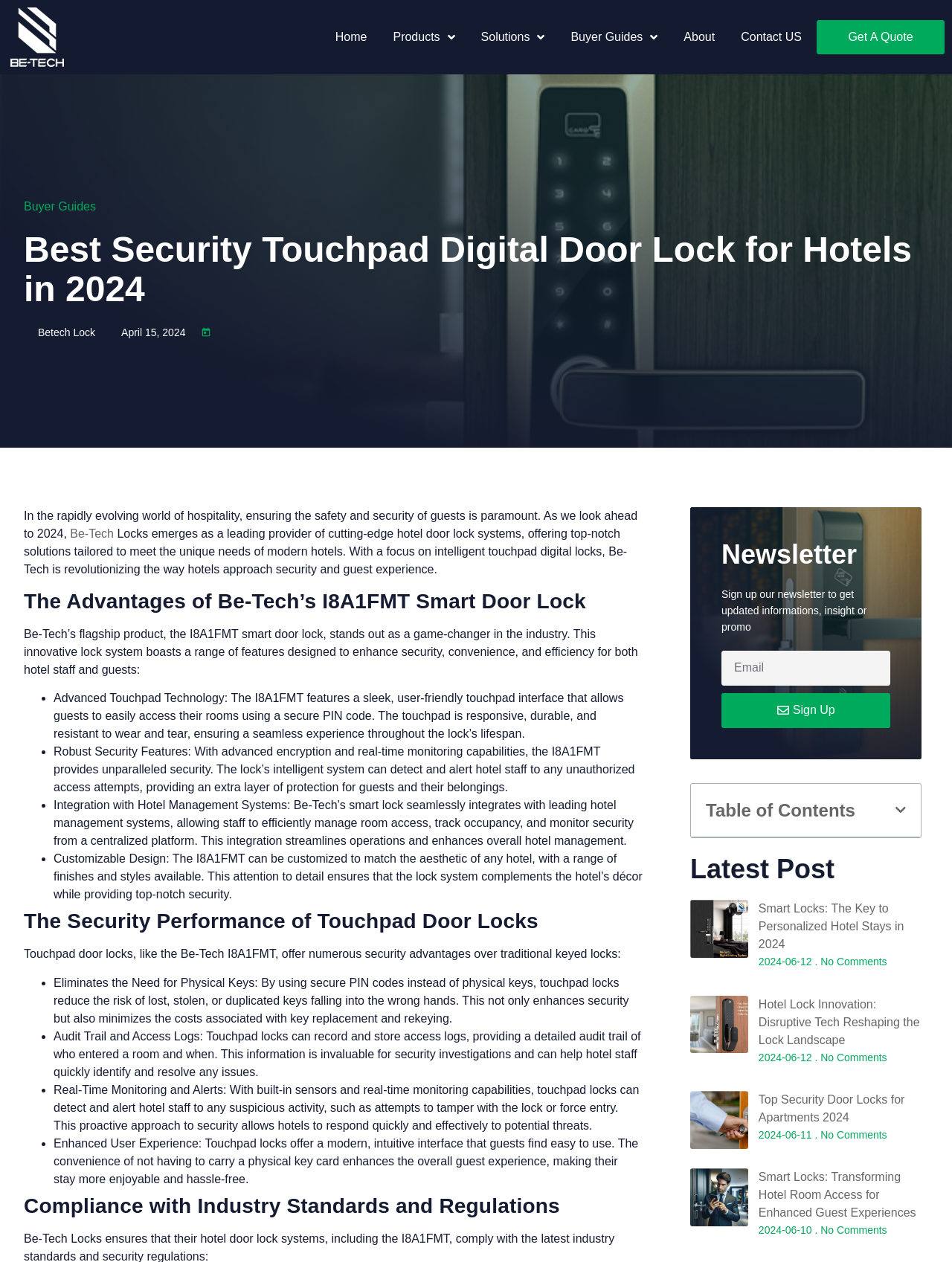What is the purpose of the touchpad interface in the I8A1FMT smart door lock?
Using the image as a reference, deliver a detailed and thorough answer to the question.

The touchpad interface in the I8A1FMT smart door lock is designed to allow guests to easily access their rooms using a secure PIN code, providing a seamless experience throughout the lock's lifespan.